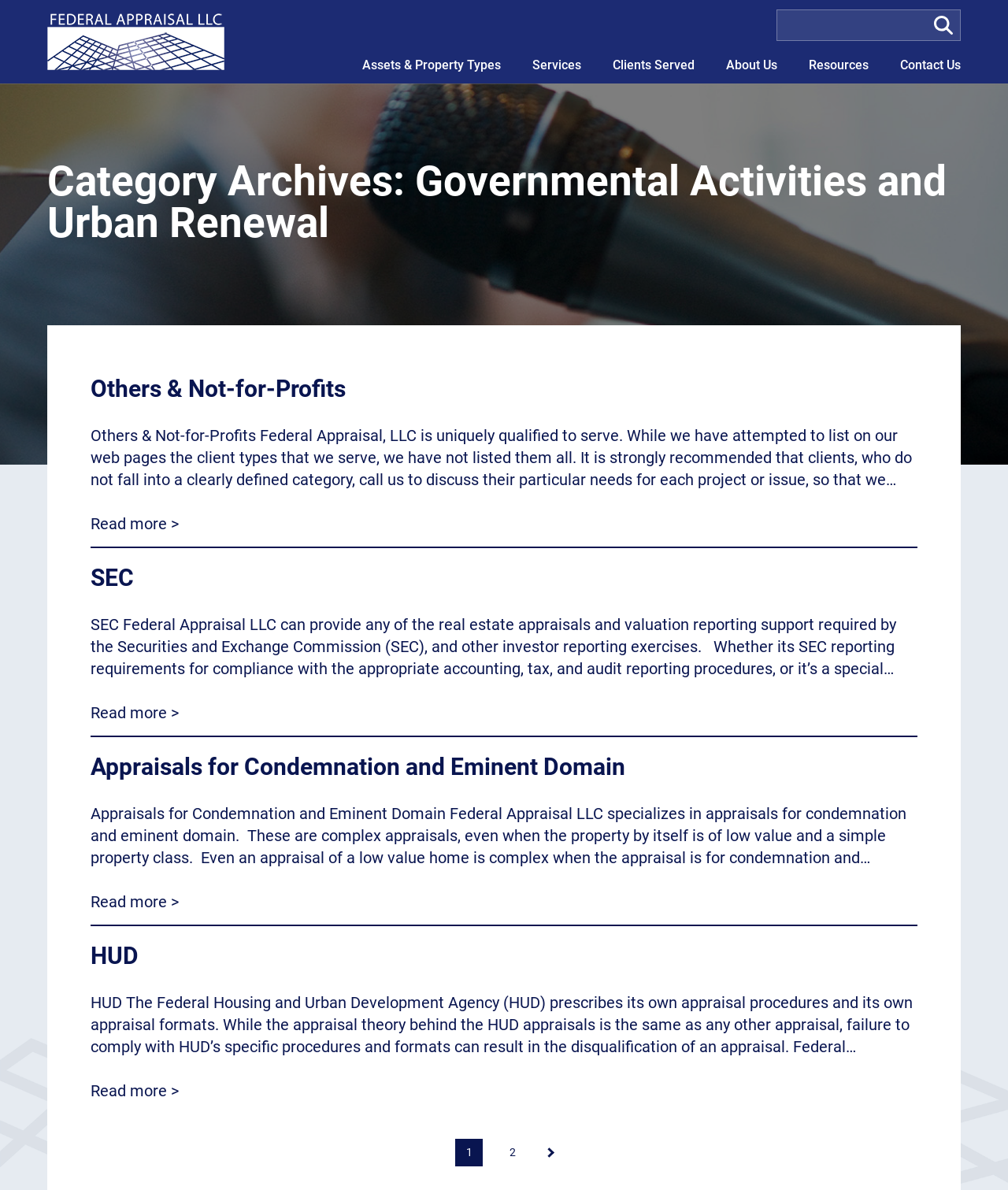Please identify the bounding box coordinates of the clickable area that will allow you to execute the instruction: "View assets and property types".

[0.359, 0.048, 0.497, 0.062]